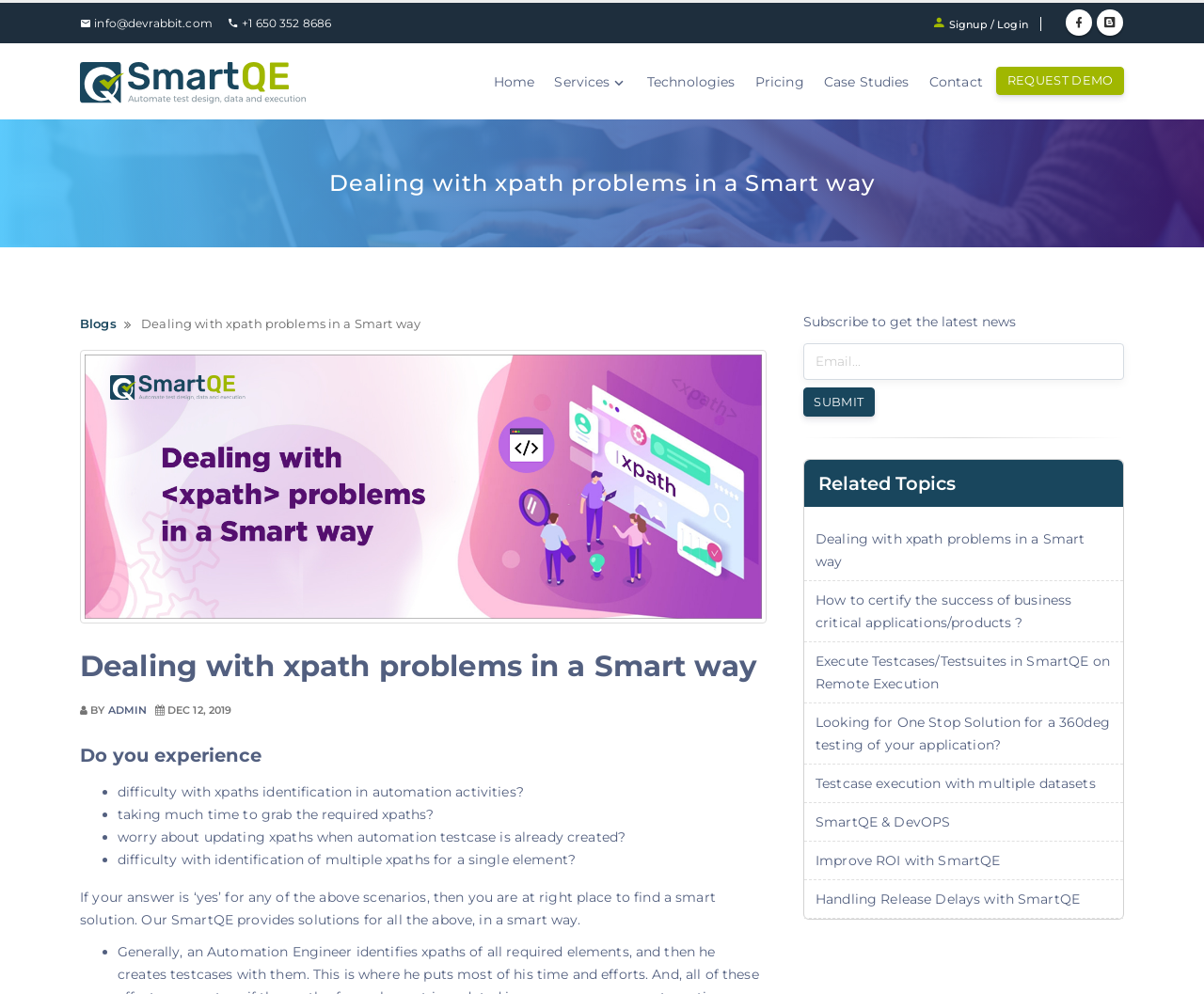Construct a thorough caption encompassing all aspects of the webpage.

The webpage is about SmartQE, a solution for xpath problems in automation activities. At the top, there is a navigation bar with links to "Home", "Services", "Technologies", "Pricing", "Case Studies", and "Contact". On the right side of the navigation bar, there is a "REQUEST DEMO" button. 

Below the navigation bar, there is a heading "Dealing with xpath problems in a Smart way" followed by a link to "Blogs". On the left side of the page, there is an image with the same title as the heading. 

The main content of the page starts with a heading "Do you experience" followed by a list of questions related to xpath identification and automation activities. Below the list, there is a paragraph of text that says "If your answer is ‘yes’ for any of the above scenarios, then you are at right place to find a smart solution. Our SmartQE provides solutions for all the above, in a smart way."

On the right side of the page, there is a section to subscribe to get the latest news. It includes a heading, a textbox to enter an email address, and a "SUBMIT" button. Below this section, there is a separator line, followed by a heading "Related Topics" and a list of links to related articles.

At the top right corner of the page, there are social media links and a "Signup / Login" link. The page also includes a logo of SmartQE at the top left corner.